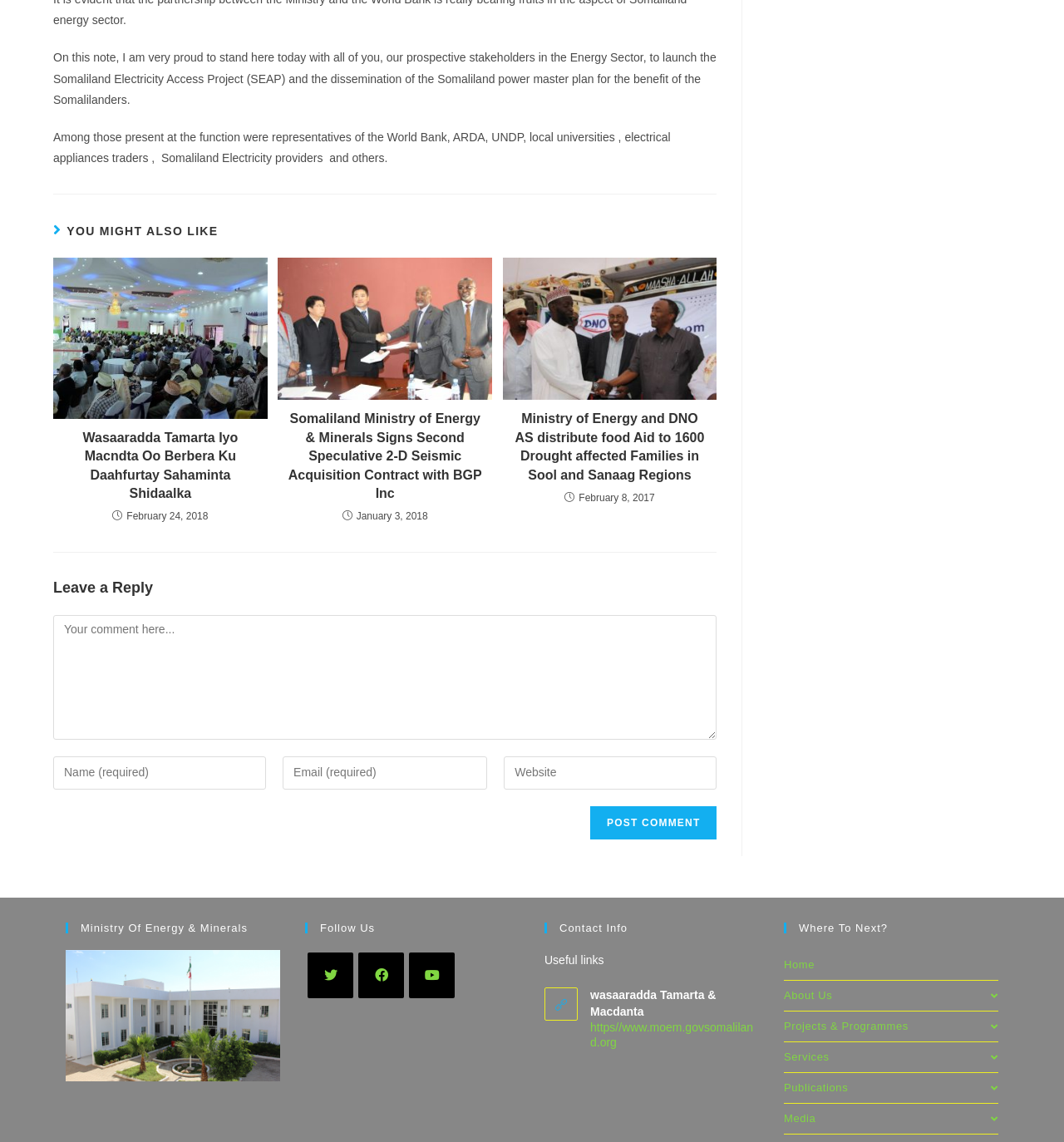Provide the bounding box coordinates for the area that should be clicked to complete the instruction: "Post a comment".

[0.555, 0.706, 0.674, 0.735]